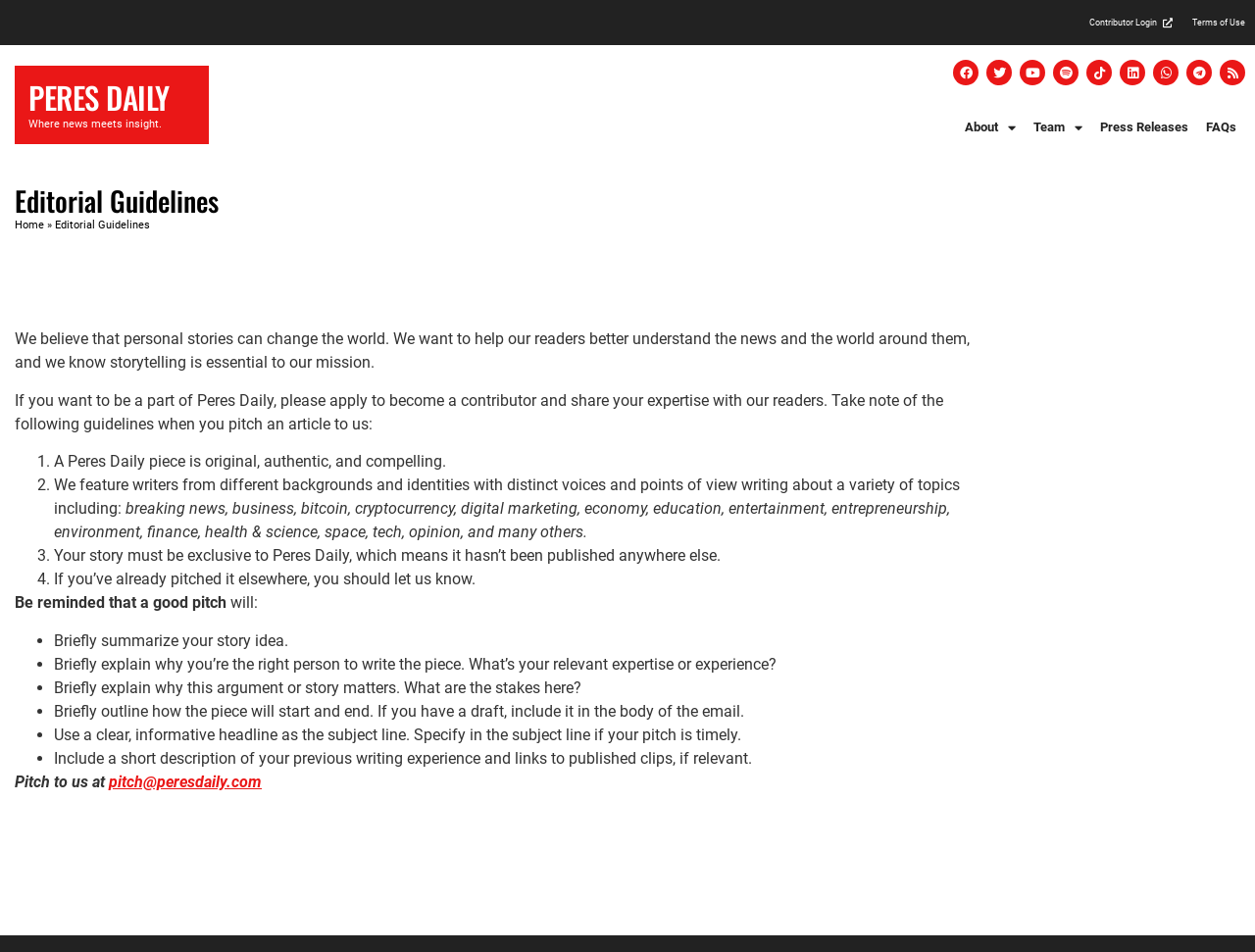Point out the bounding box coordinates of the section to click in order to follow this instruction: "Learn about the FAQs".

[0.954, 0.11, 0.992, 0.158]